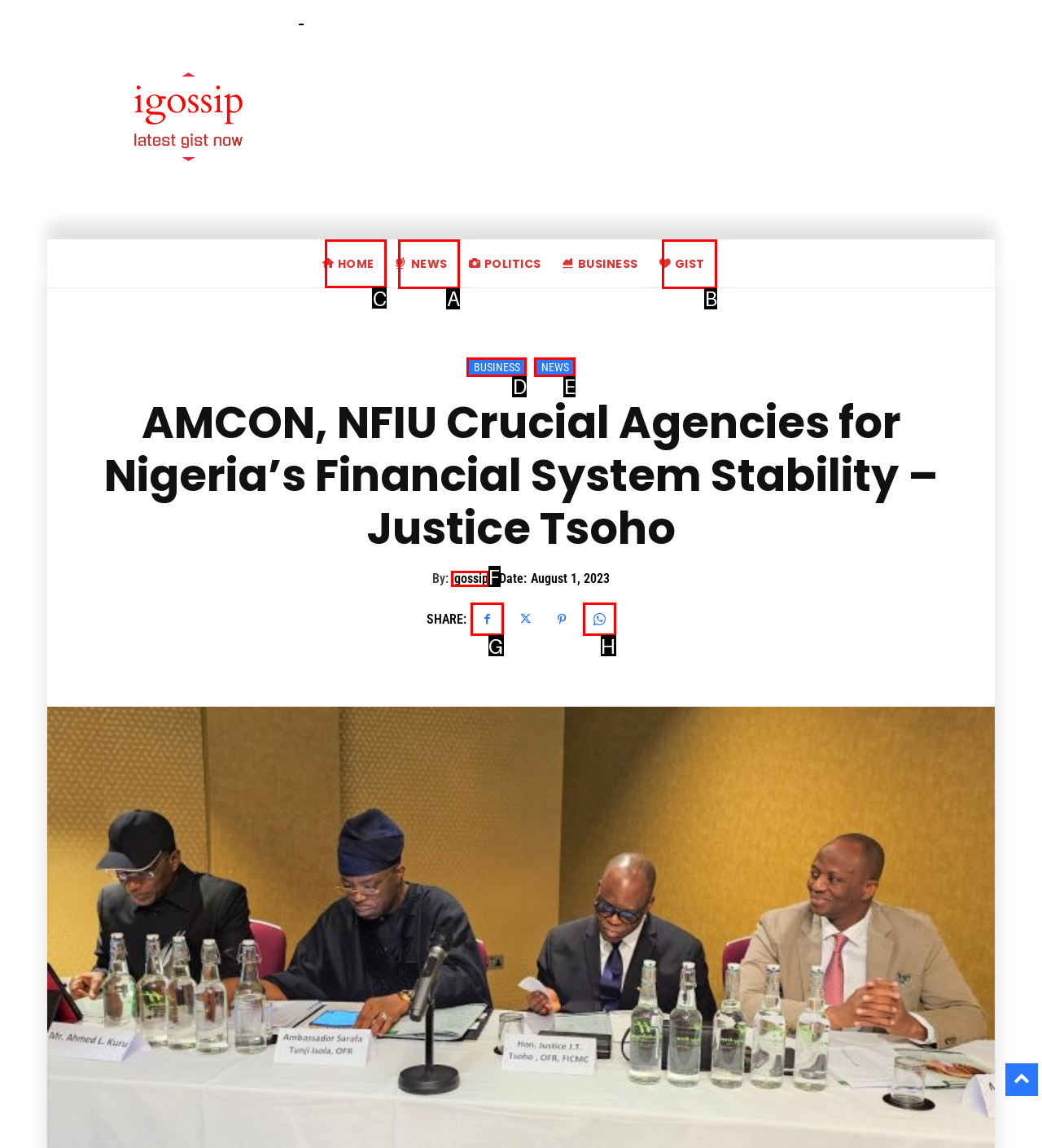Choose the letter that corresponds to the correct button to accomplish the task: Click the HOME link
Reply with the letter of the correct selection only.

C